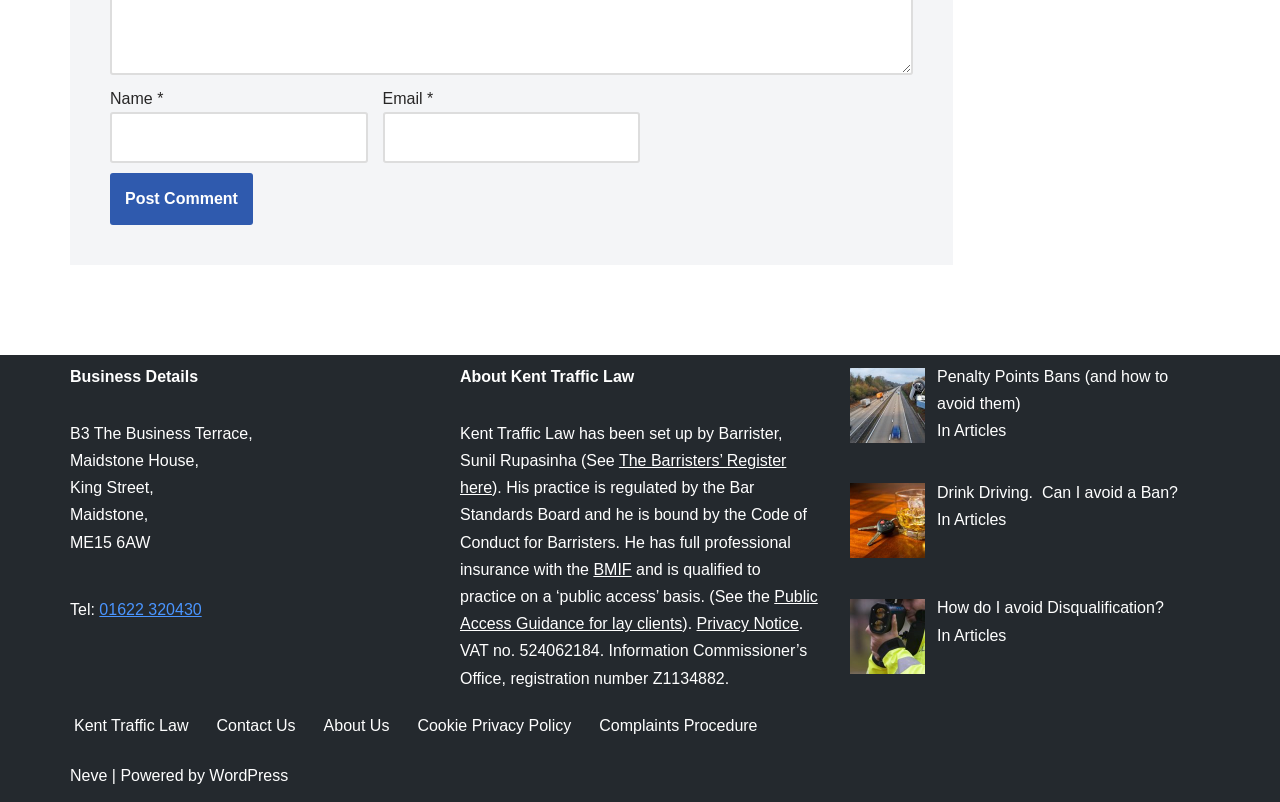How many links are in the footer menu?
Answer the question with a single word or phrase by looking at the picture.

5